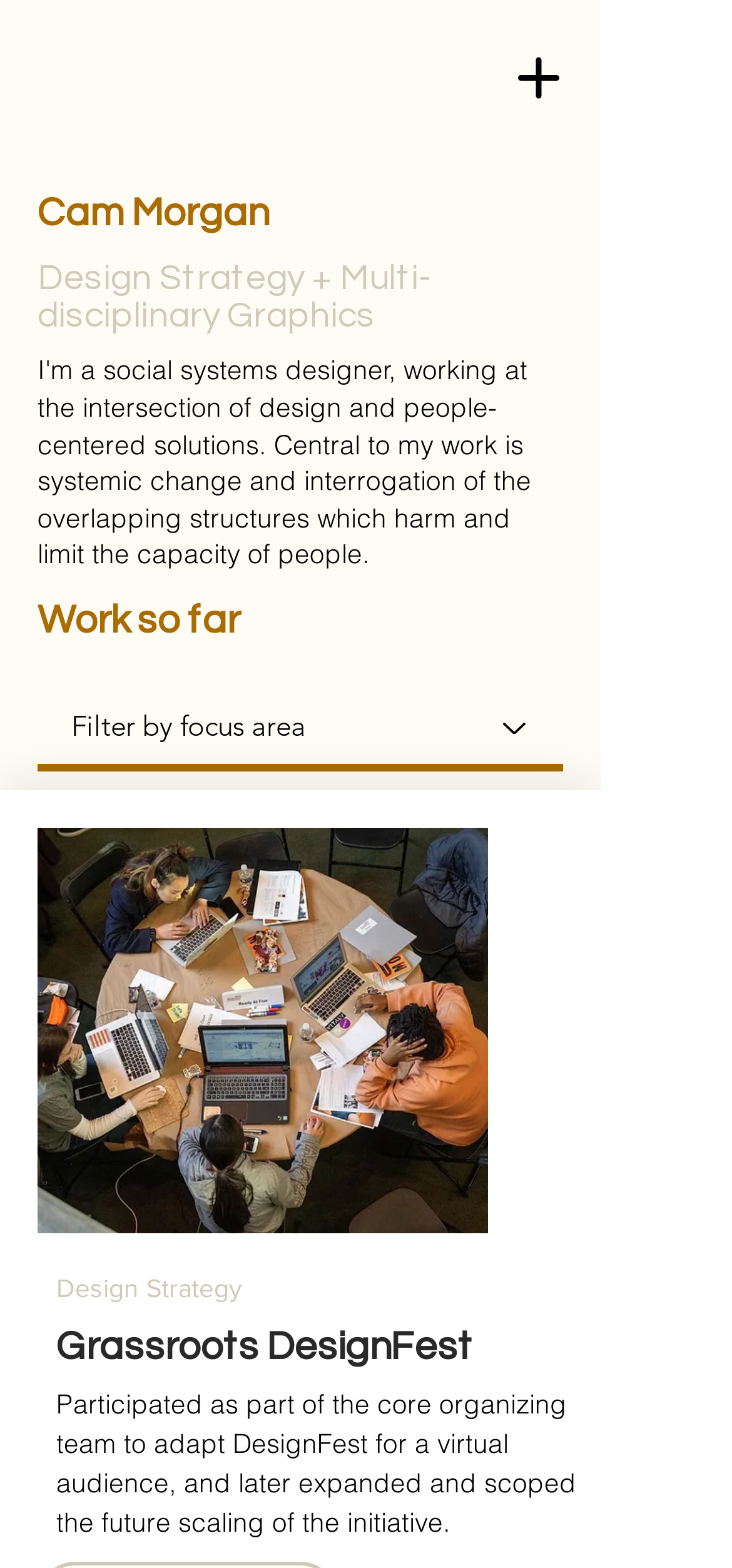Identify the bounding box coordinates for the UI element described as follows: "Cam Morgan". Ensure the coordinates are four float numbers between 0 and 1, formatted as [left, top, right, bottom].

[0.051, 0.123, 0.367, 0.148]